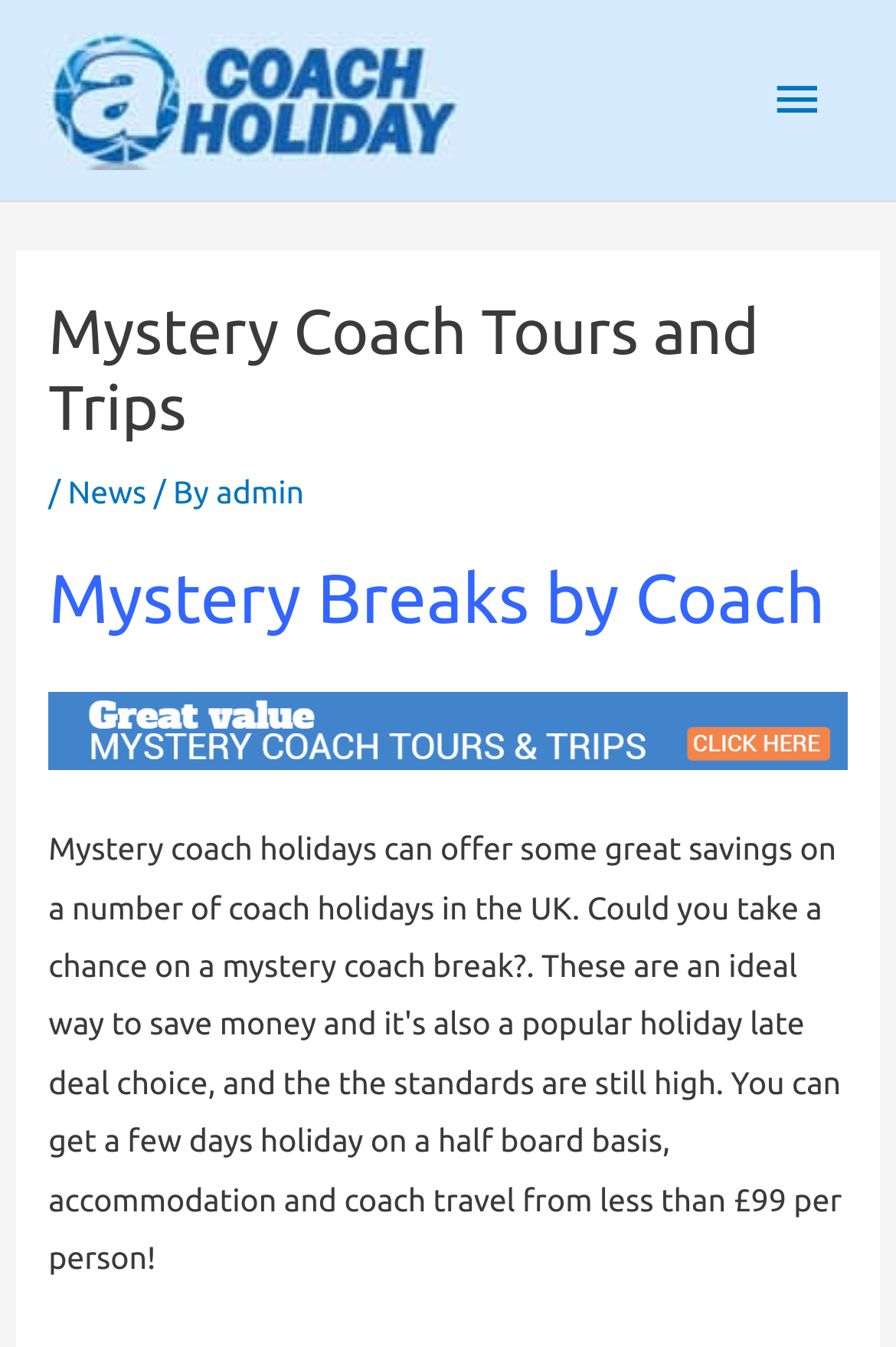Using the information in the image, could you please answer the following question in detail:
How many links are in the header section?

In the header section, I can see three links: 'News', 'admin', and 'Mystery Coach Trips & Tours', which are all part of the header section.